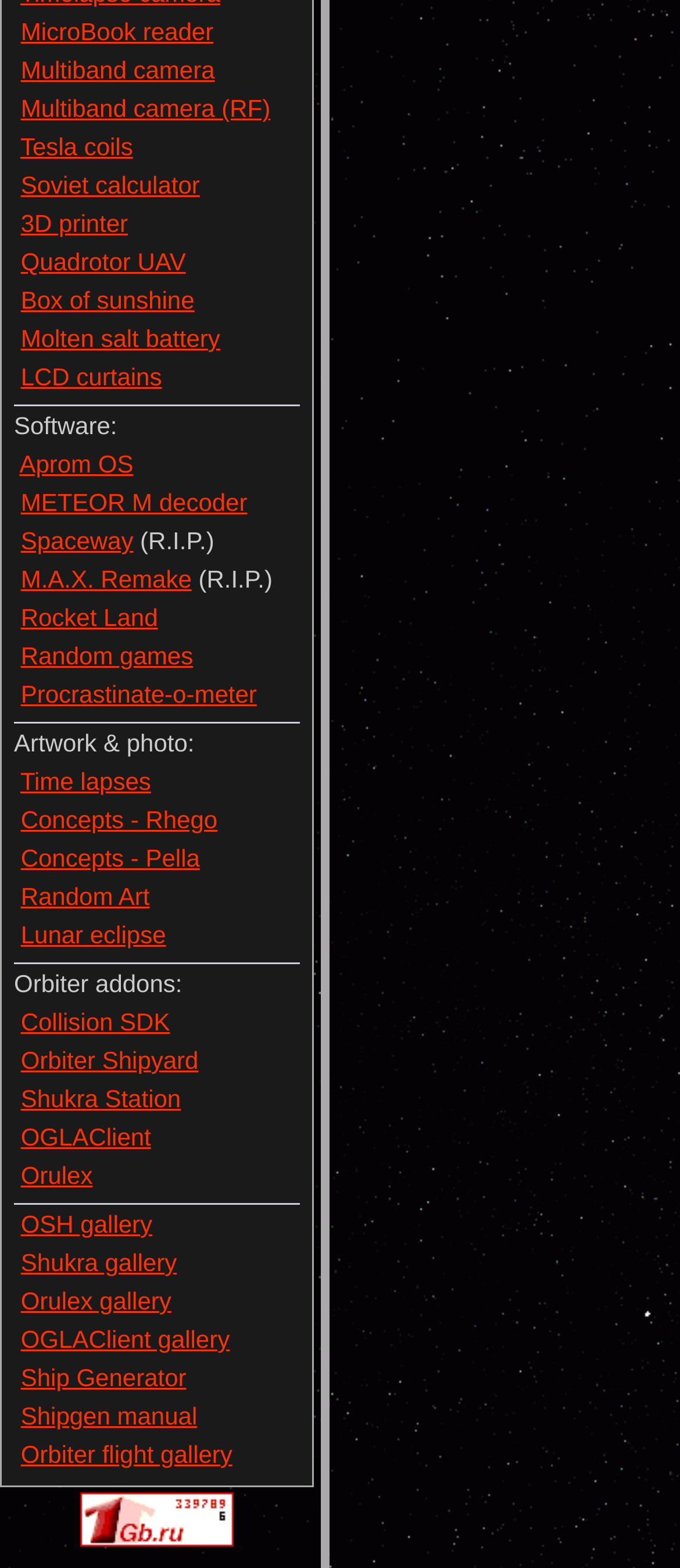Please identify the bounding box coordinates of the clickable region that I should interact with to perform the following instruction: "Check out the Random games". The coordinates should be expressed as four float numbers between 0 and 1, i.e., [left, top, right, bottom].

[0.03, 0.409, 0.284, 0.427]